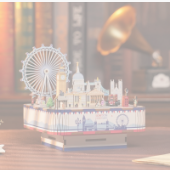Offer an in-depth caption that covers the entire scene depicted in the image.

The image depicts a beautifully crafted DIY wooden music box featuring a detailed miniature scene of London. It showcases iconic landmarks such as the London Eye and the Palace of Westminster, intricately designed to reflect the charm of the city. The music box is presented atop a wooden surface against a blurred background that hints at a cozy, vintage setting with books and a gramophone, enhancing its nostalgic appeal. This piece is part of the London Street View TQ228 collection, designed for assembly and providing a creative project for enthusiasts of model building.